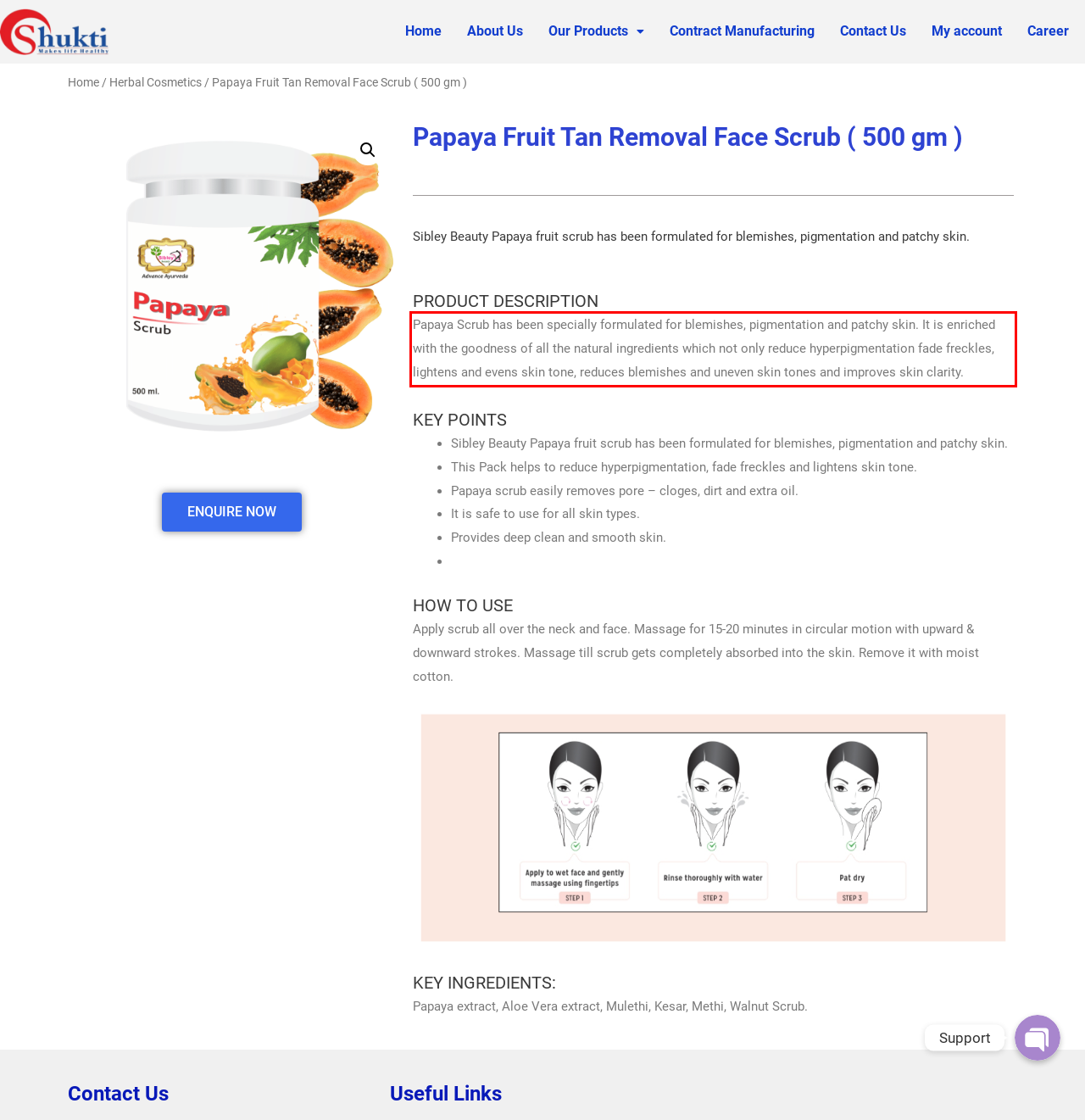You are looking at a screenshot of a webpage with a red rectangle bounding box. Use OCR to identify and extract the text content found inside this red bounding box.

Papaya Scrub has been specially formulated for blemishes, pigmentation and patchy skin. It is enriched with the goodness of all the natural ingredients which not only reduce hyperpigmentation fade freckles, lightens and evens skin tone, reduces blemishes and uneven skin tones and improves skin clarity.